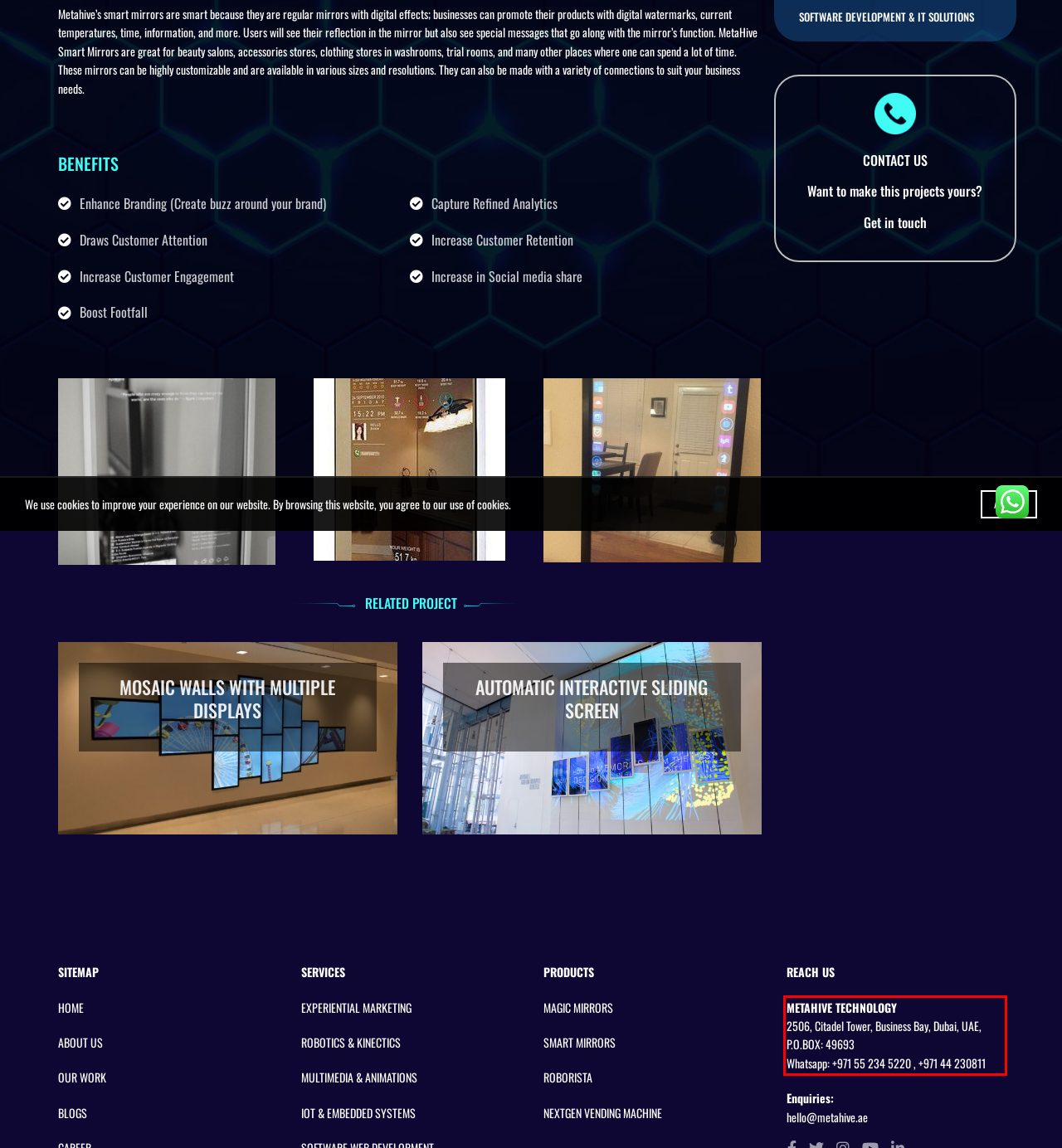You are presented with a webpage screenshot featuring a red bounding box. Perform OCR on the text inside the red bounding box and extract the content.

METAHIVE TECHNOLOGY 2506, Citadel Tower, Business Bay, Dubai, UAE, P.O.BOX: 49693 Whatsapp: +971 55 234 5220 , +971 44 230811